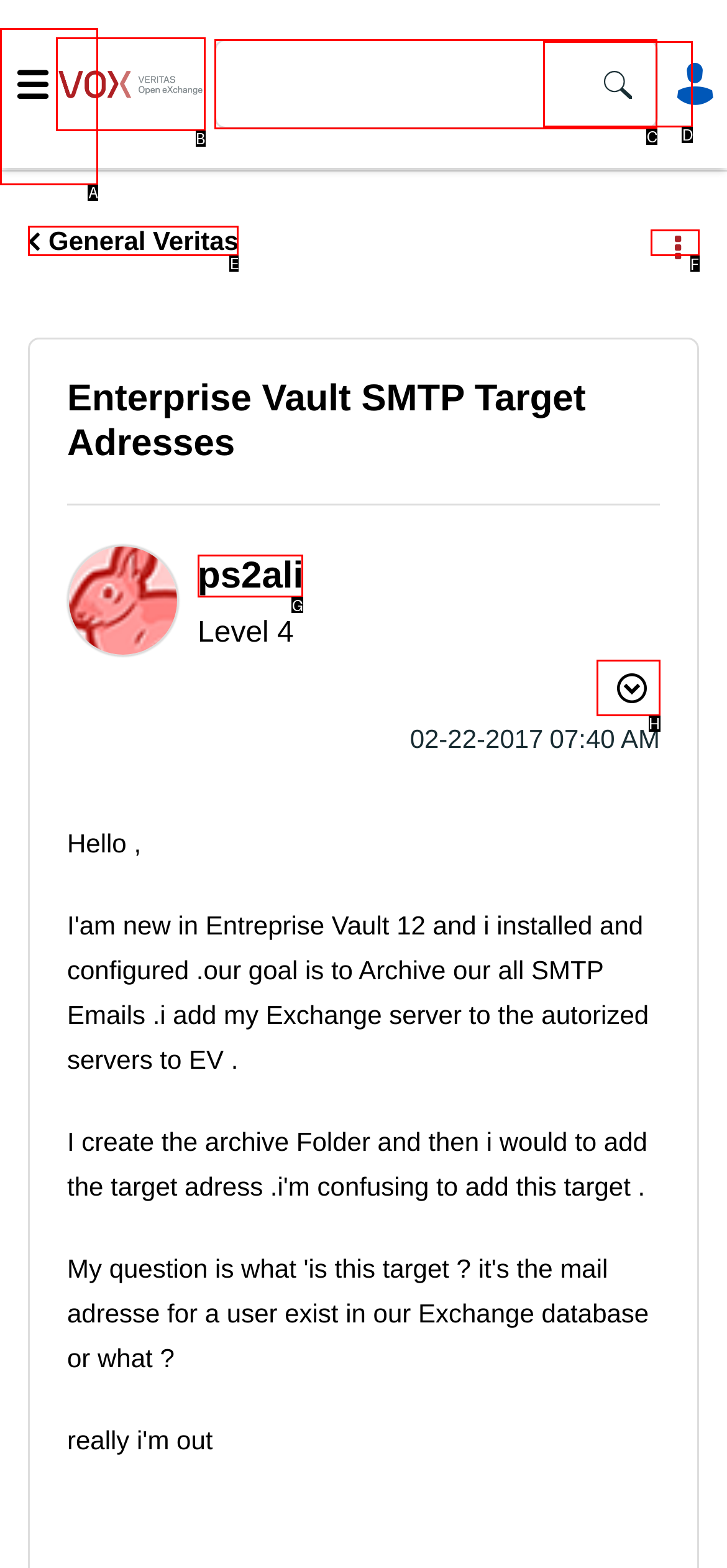Identify the letter of the UI element you should interact with to perform the task: View product category
Reply with the appropriate letter of the option.

None